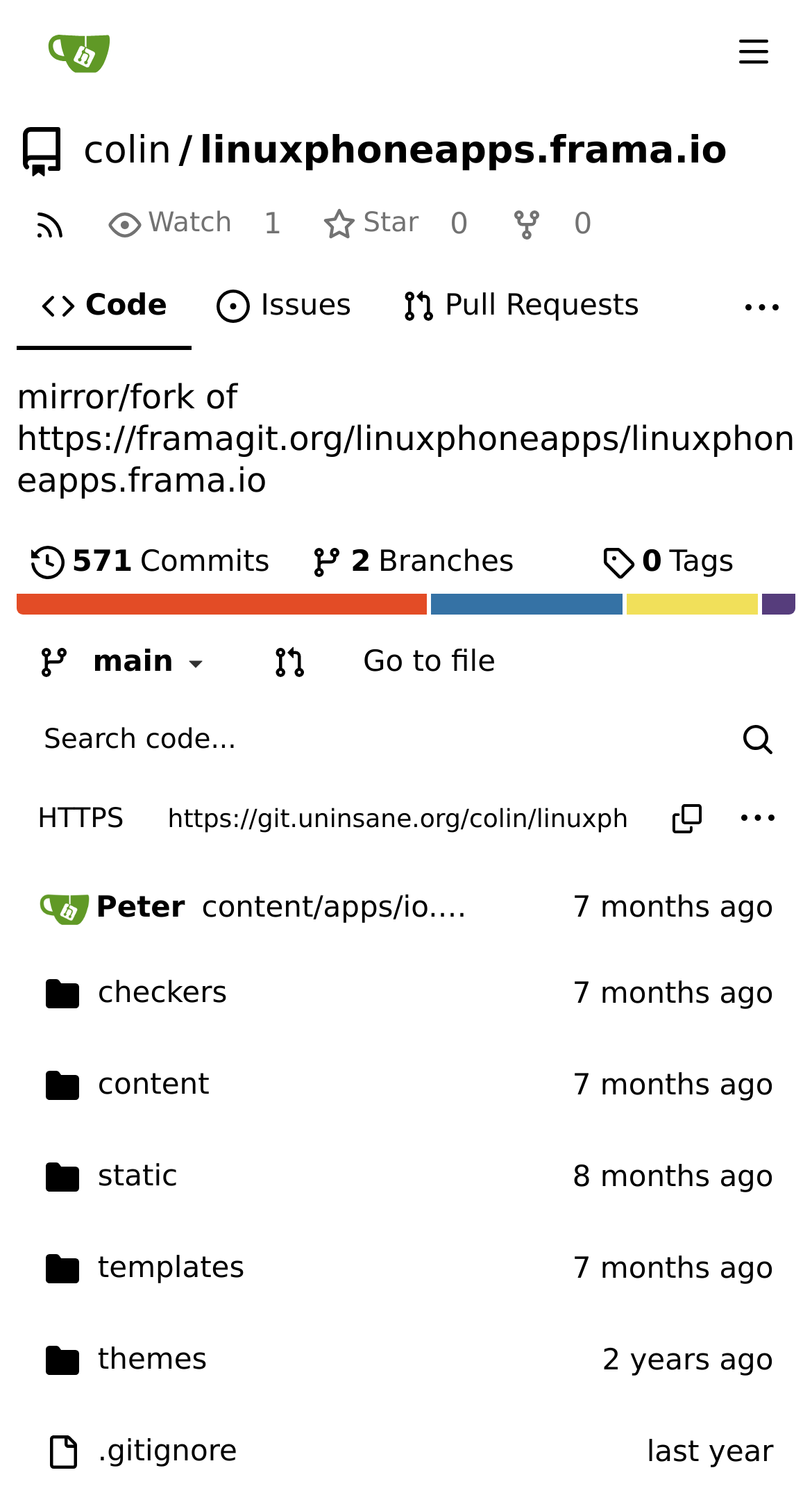Please determine the bounding box coordinates for the element with the description: "Glossary".

None